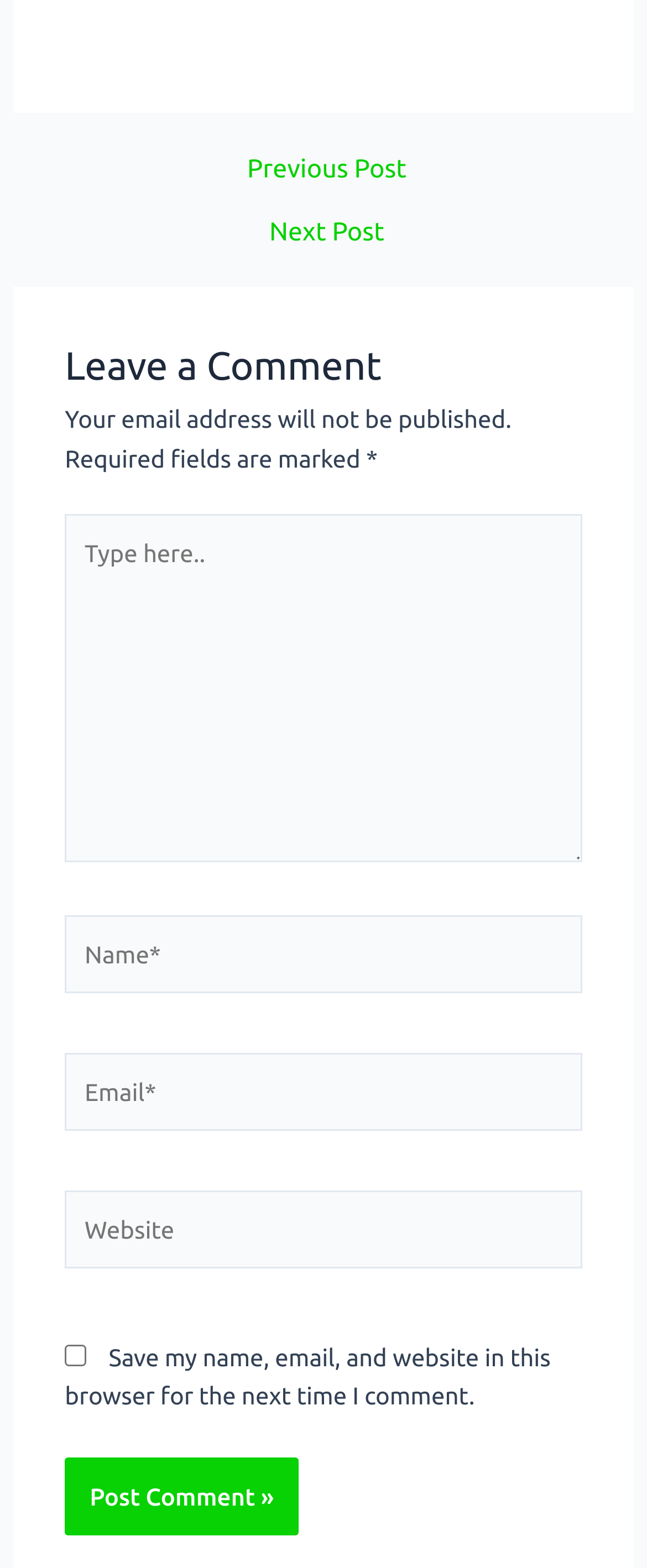Highlight the bounding box coordinates of the element that should be clicked to carry out the following instruction: "Type in the comment box". The coordinates must be given as four float numbers ranging from 0 to 1, i.e., [left, top, right, bottom].

[0.1, 0.328, 0.9, 0.55]